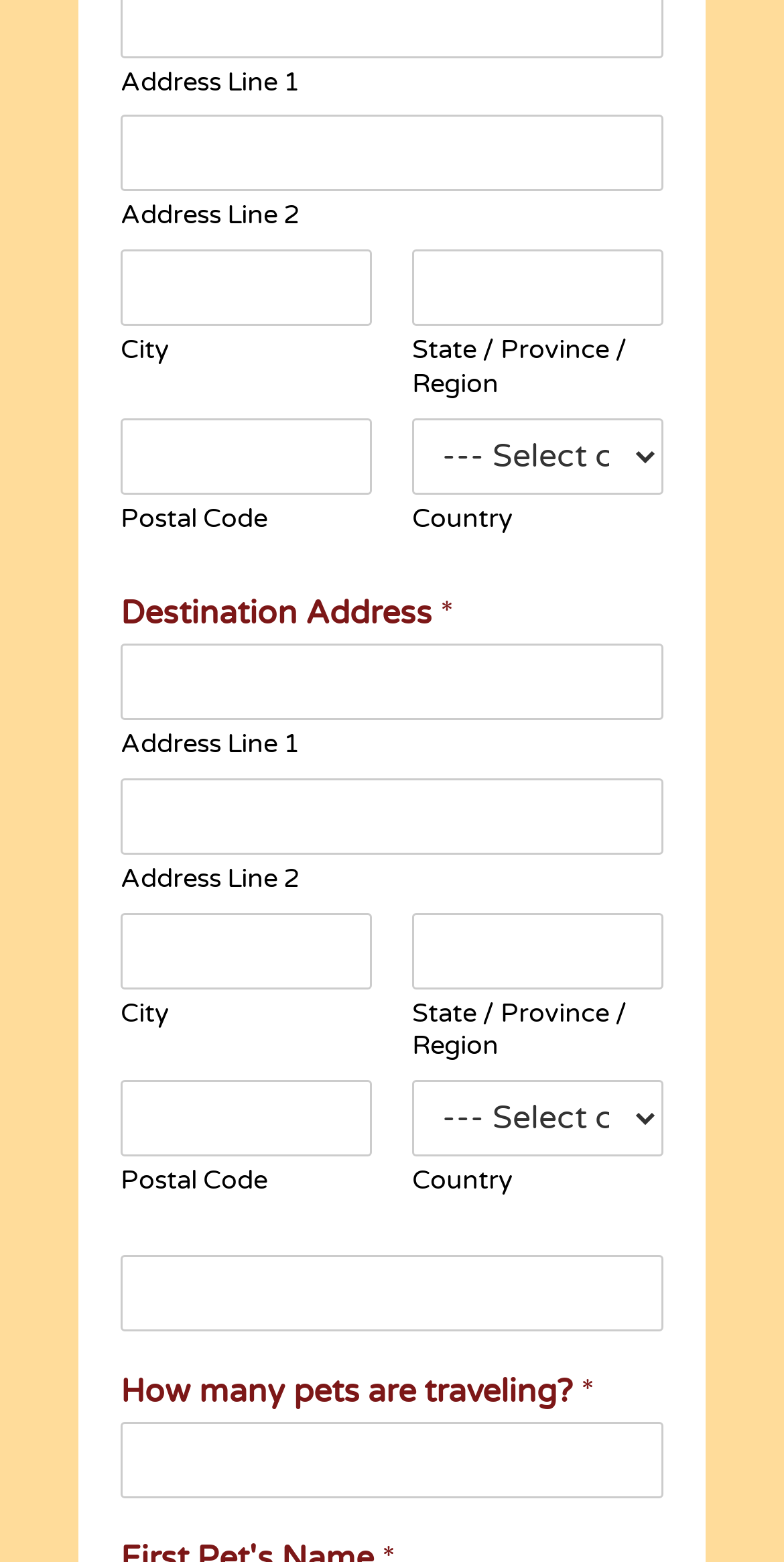Bounding box coordinates must be specified in the format (top-left x, top-left y, bottom-right x, bottom-right y). All values should be floating point numbers between 0 and 1. What are the bounding box coordinates of the UI element described as: parent_node: Address Line 2 name="wpforms[fields][5][address2]"

[0.154, 0.498, 0.846, 0.547]